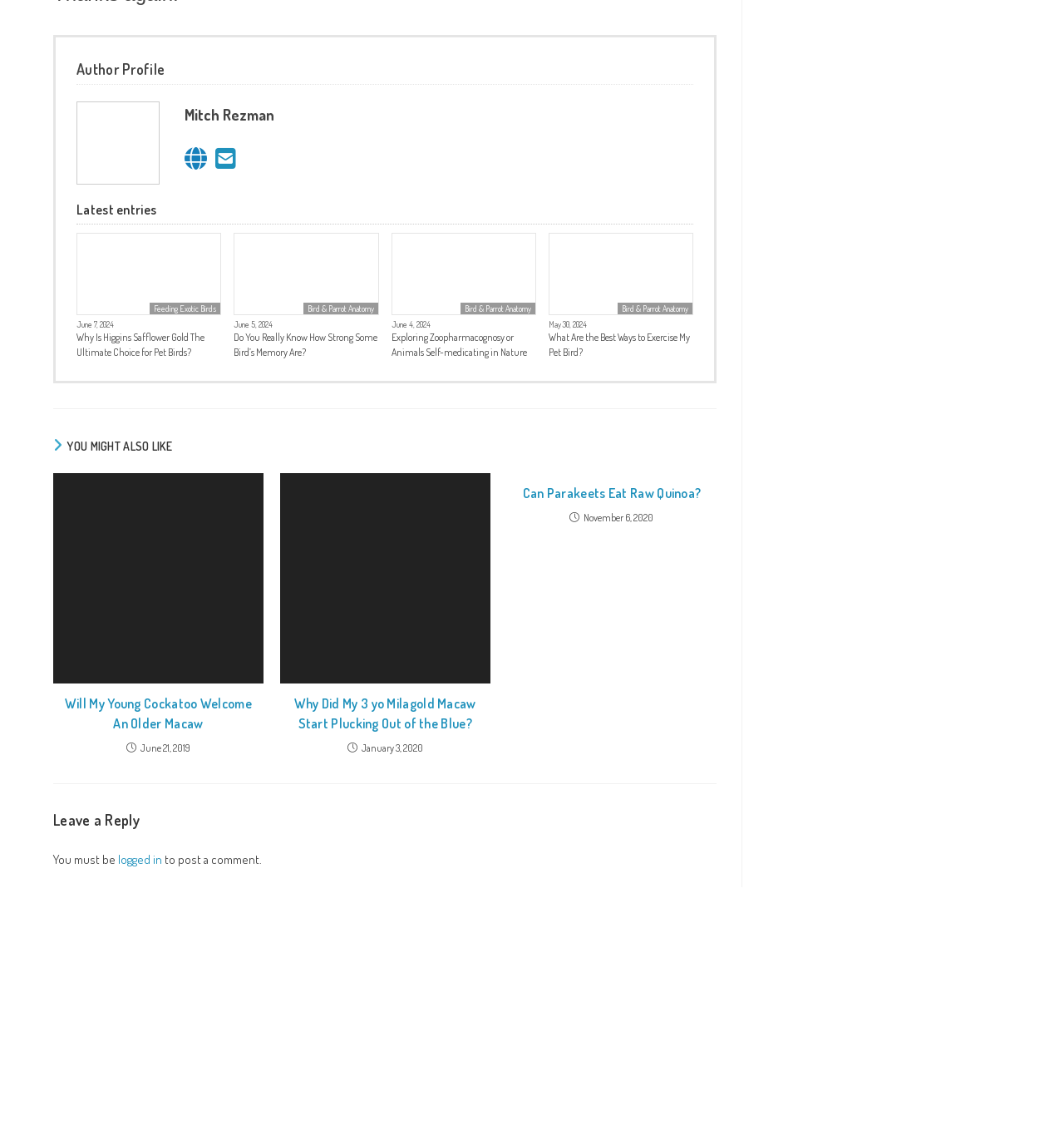Return the bounding box coordinates of the UI element that corresponds to this description: "Site by SuperEZSystems". The coordinates must be given as four float numbers in the range of 0 and 1, [left, top, right, bottom].

[0.754, 0.894, 0.928, 0.913]